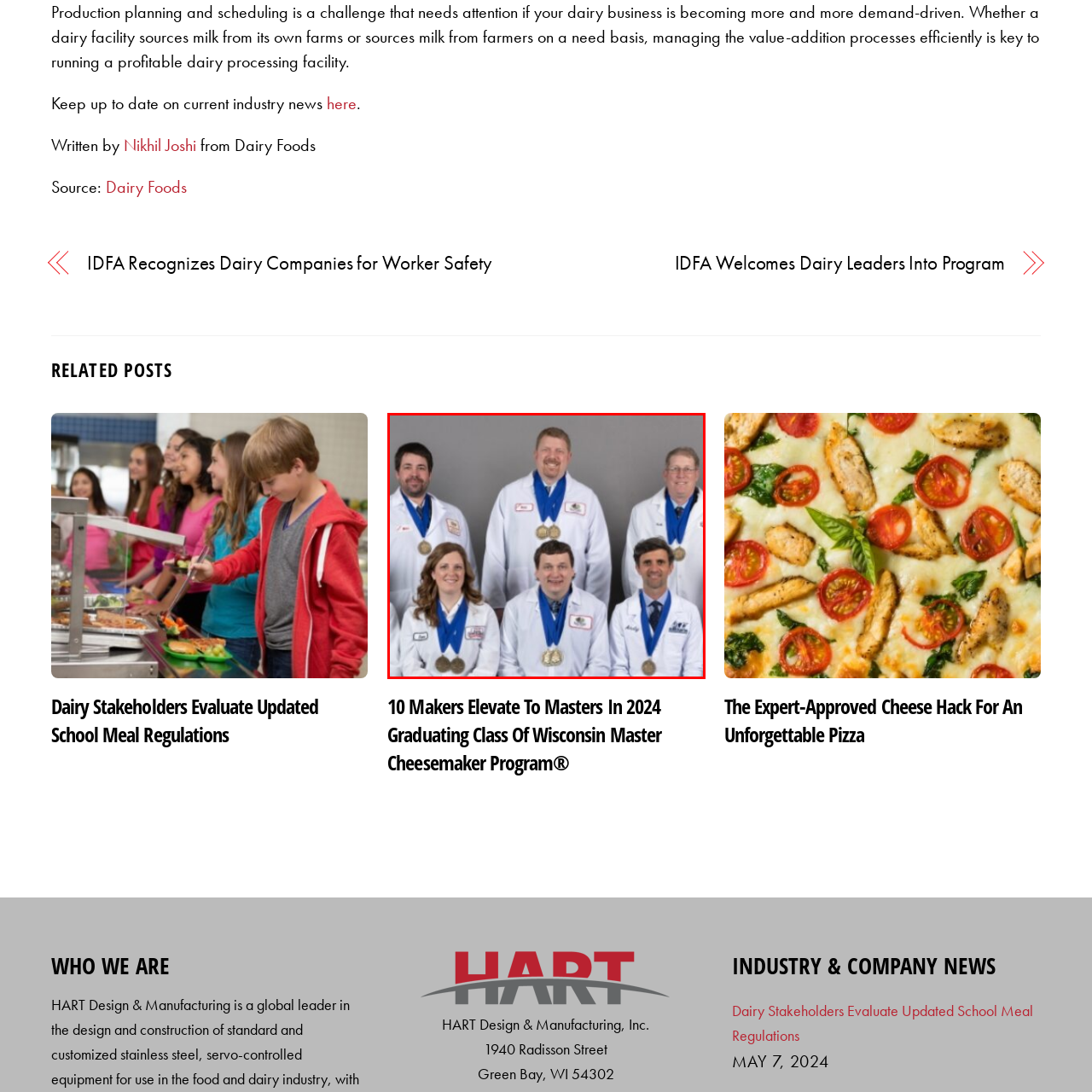What is the significance of the medallions?
Direct your attention to the highlighted area in the red bounding box of the image and provide a detailed response to the question.

According to the caption, each graduate proudly displays a medallion around their neck, which symbolizes their achievement and mastery in cheesemaking. This suggests that the medallions are a symbol of their hard work and accomplishment in the program.